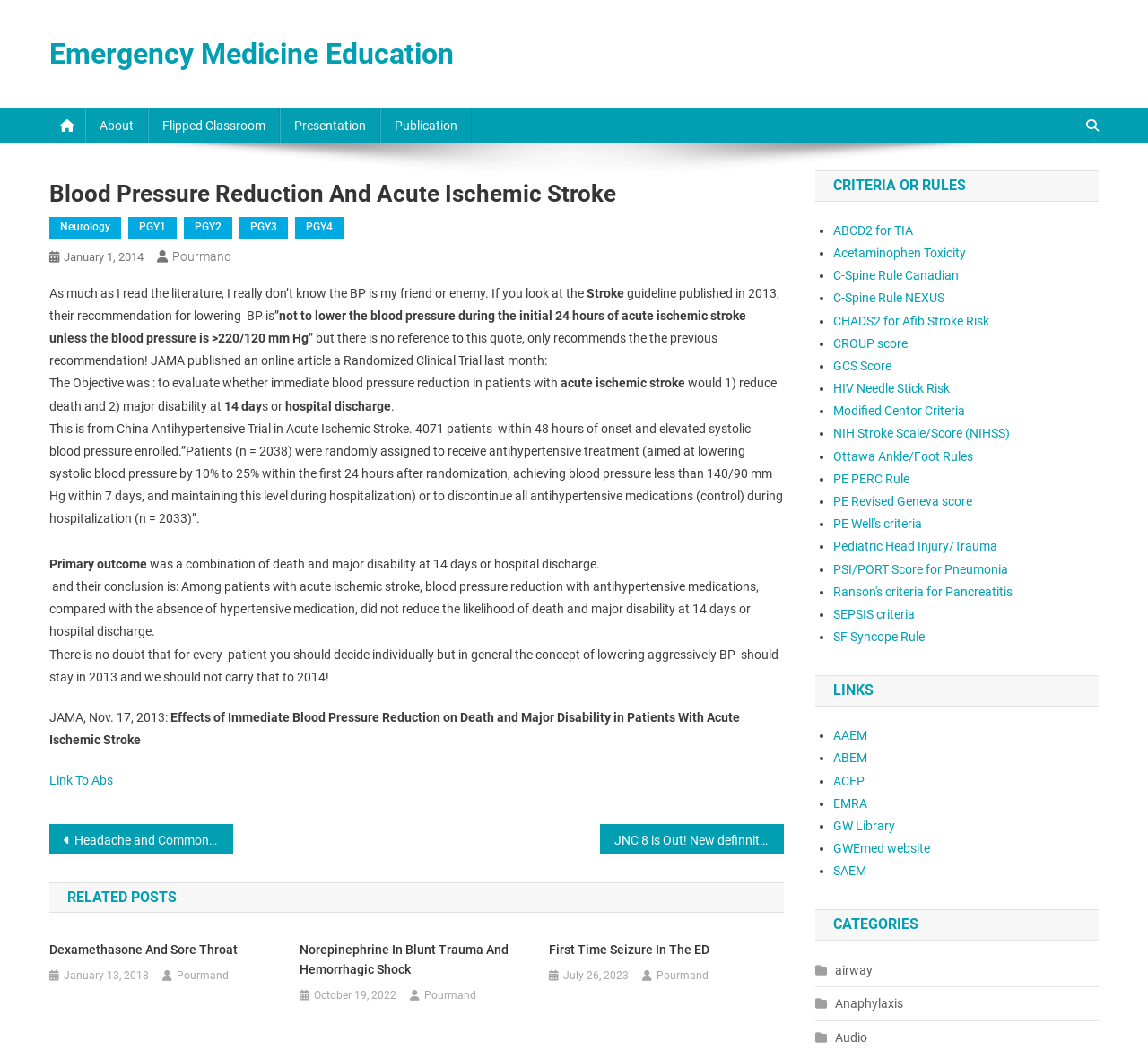Locate the bounding box coordinates of the area you need to click to fulfill this instruction: 'Check the available services'. The coordinates must be in the form of four float numbers ranging from 0 to 1: [left, top, right, bottom].

None